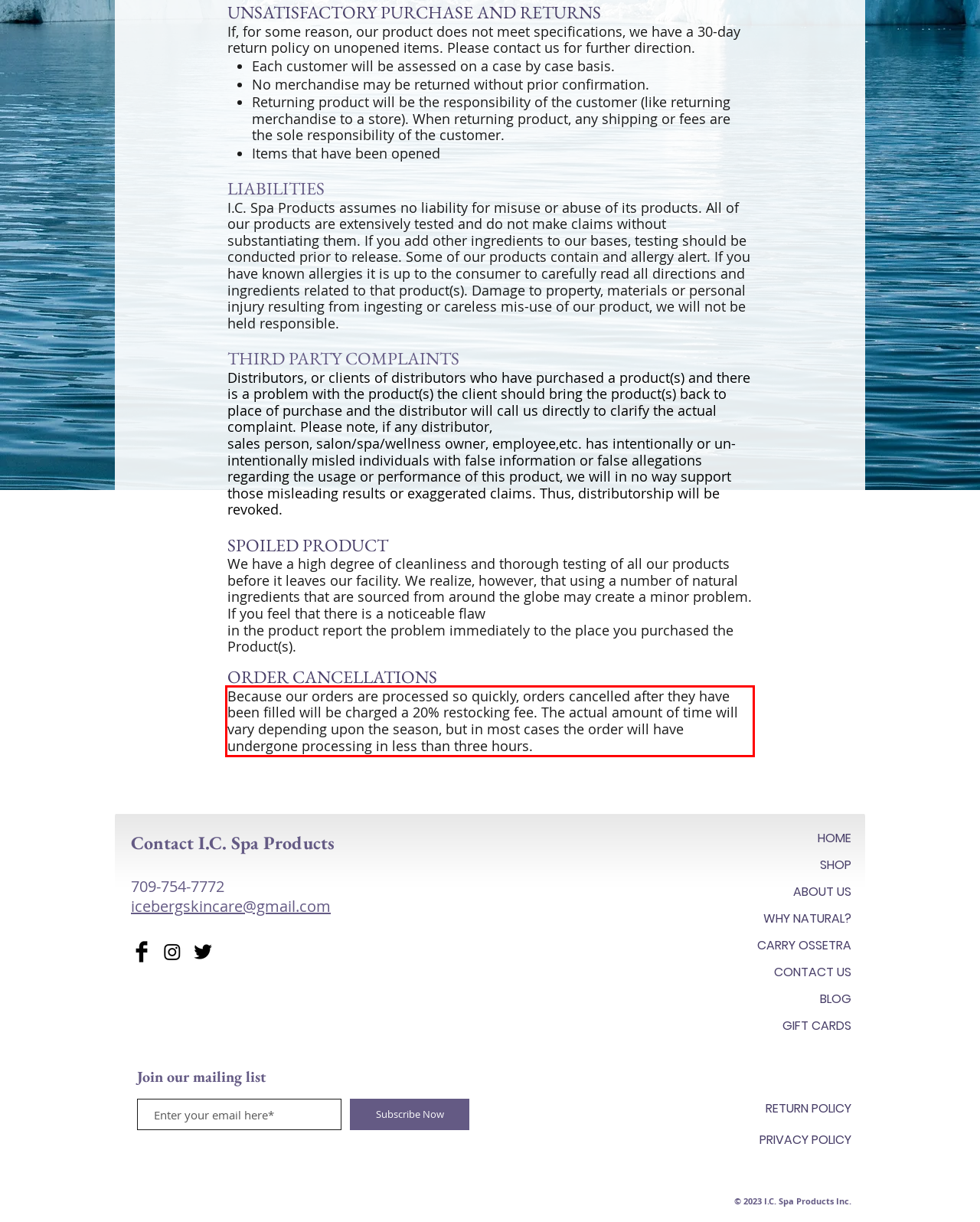Using the provided screenshot of a webpage, recognize the text inside the red rectangle bounding box by performing OCR.

Because our orders are processed so quickly, orders cancelled after they have been filled will be charged a 20% restocking fee. The actual amount of time will vary depending upon the season, but in most cases the order will have undergone processing in less than three hours.